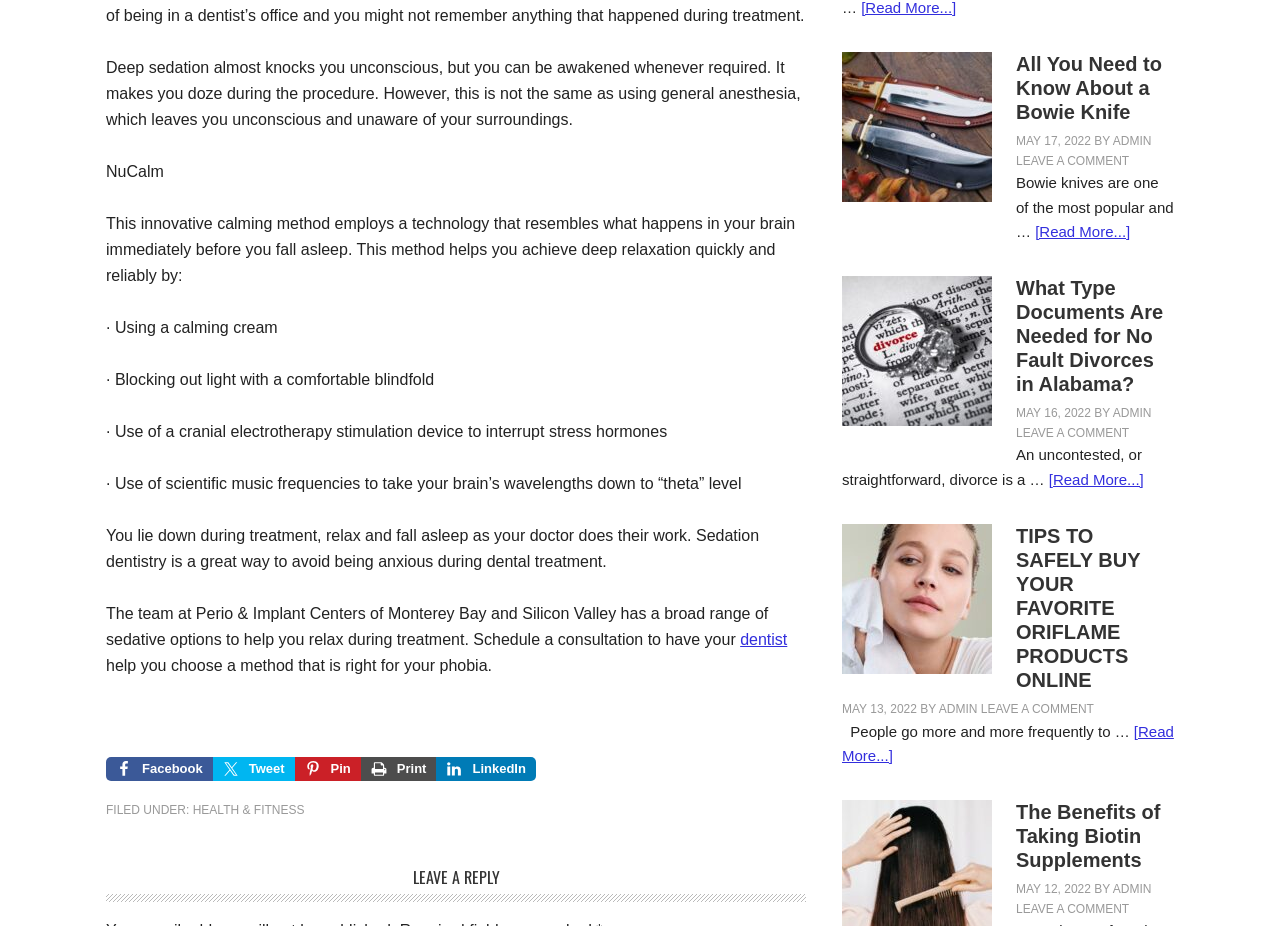What is the purpose of sedation dentistry?
Use the image to answer the question with a single word or phrase.

To avoid anxiety